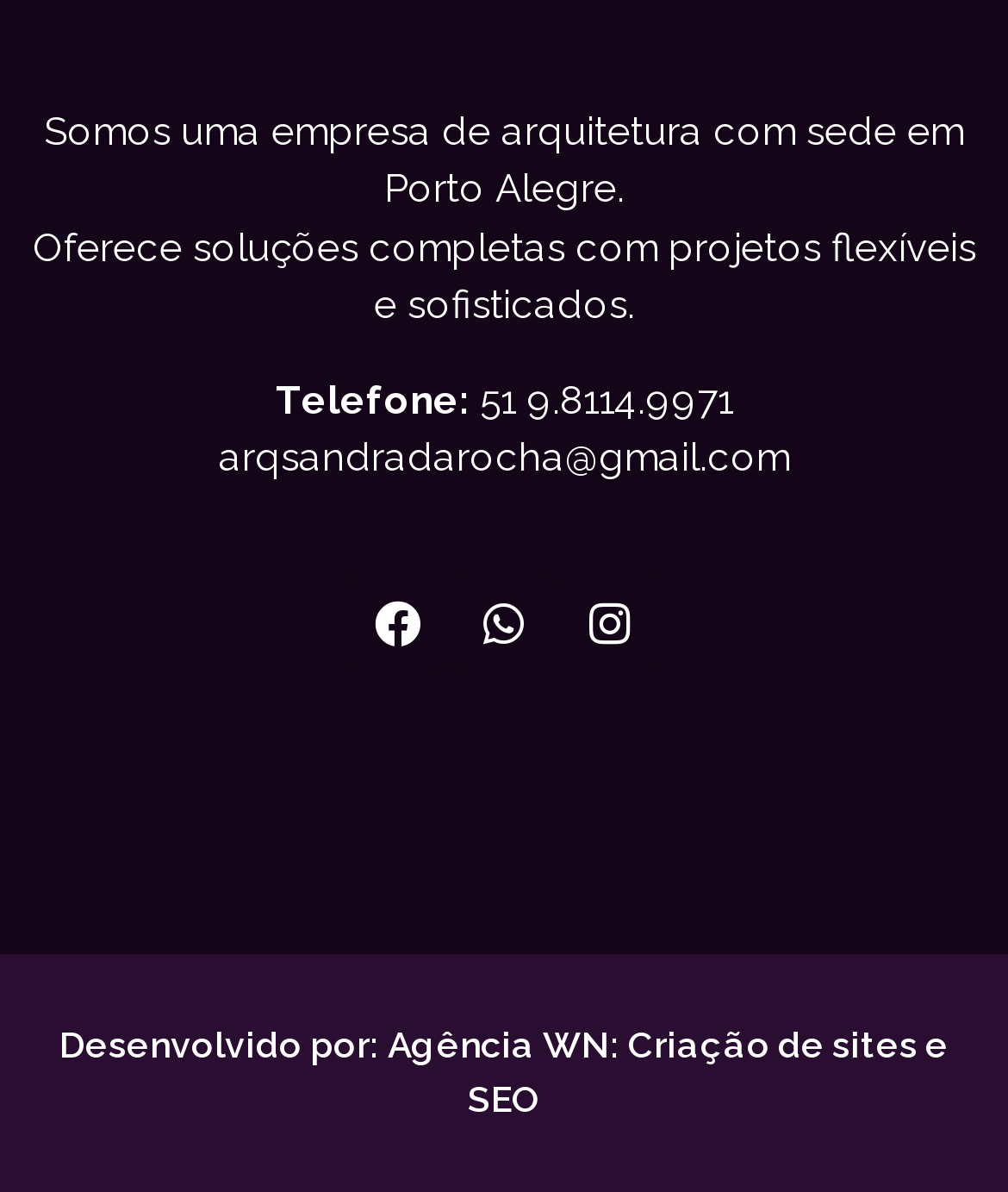Kindly provide the bounding box coordinates of the section you need to click on to fulfill the given instruction: "Contact the company through Whatsapp".

[0.454, 0.484, 0.546, 0.563]